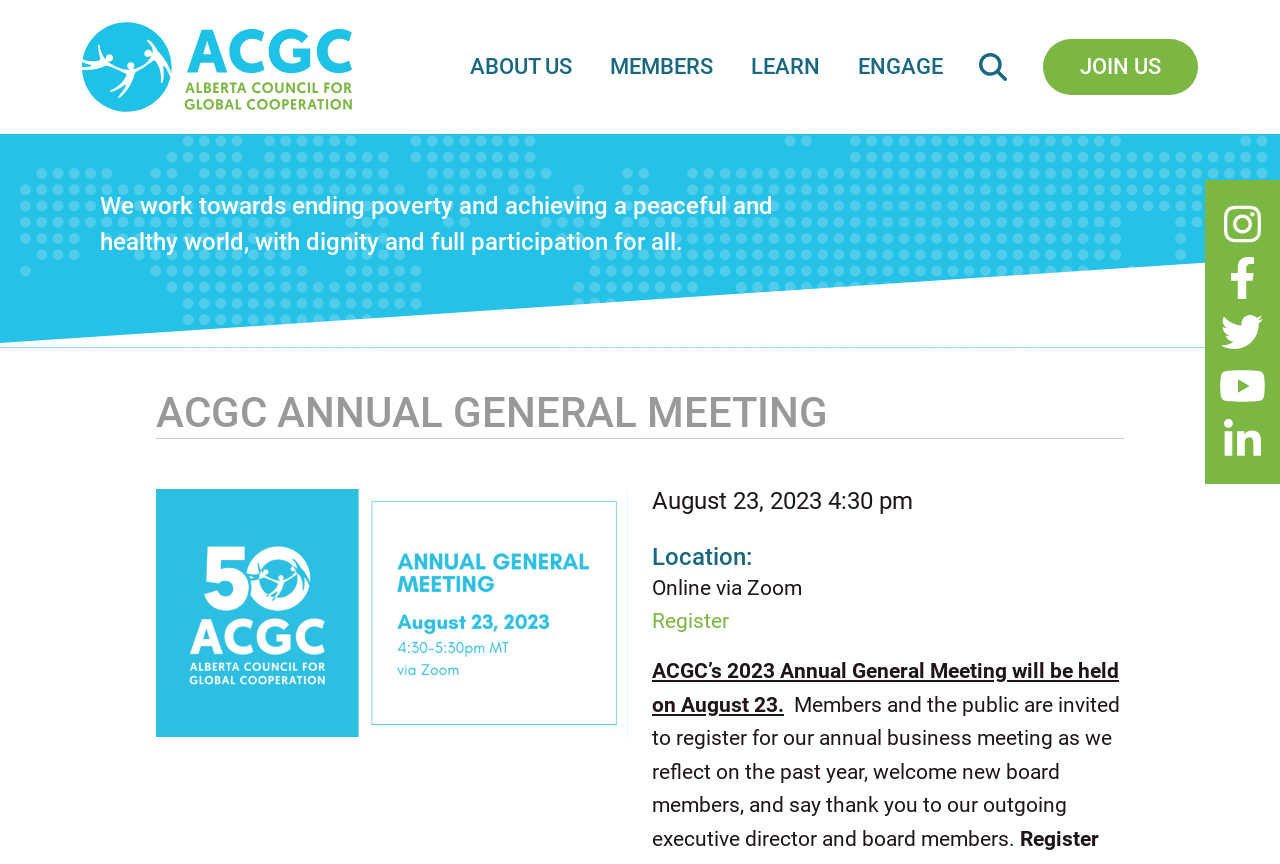Highlight the bounding box of the UI element that corresponds to this description: "Engage".

[0.67, 0.0, 0.737, 0.155]